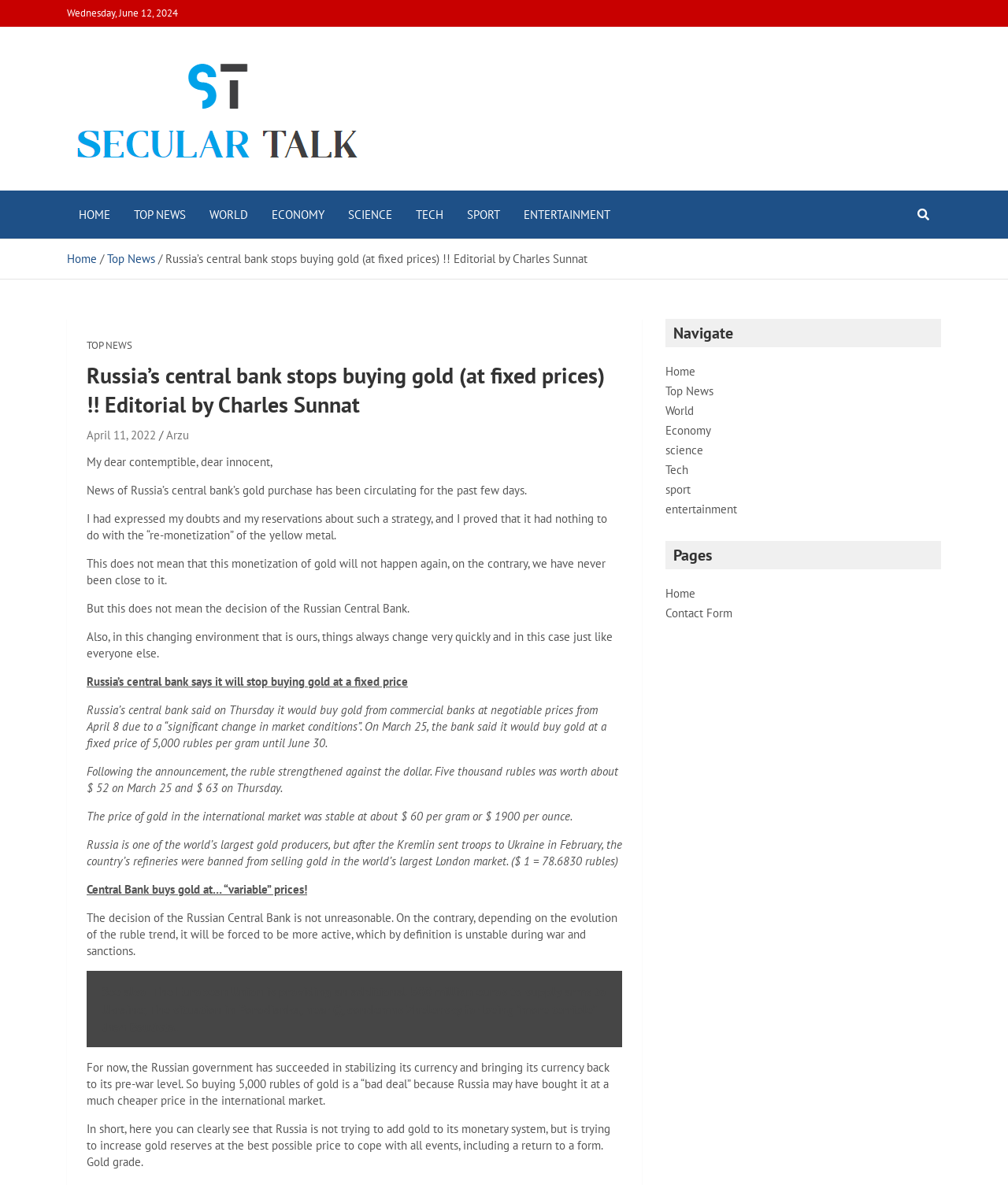Locate the headline of the webpage and generate its content.

Russia’s central bank stops buying gold (at fixed prices) !! Editorial by Charles Sunnat